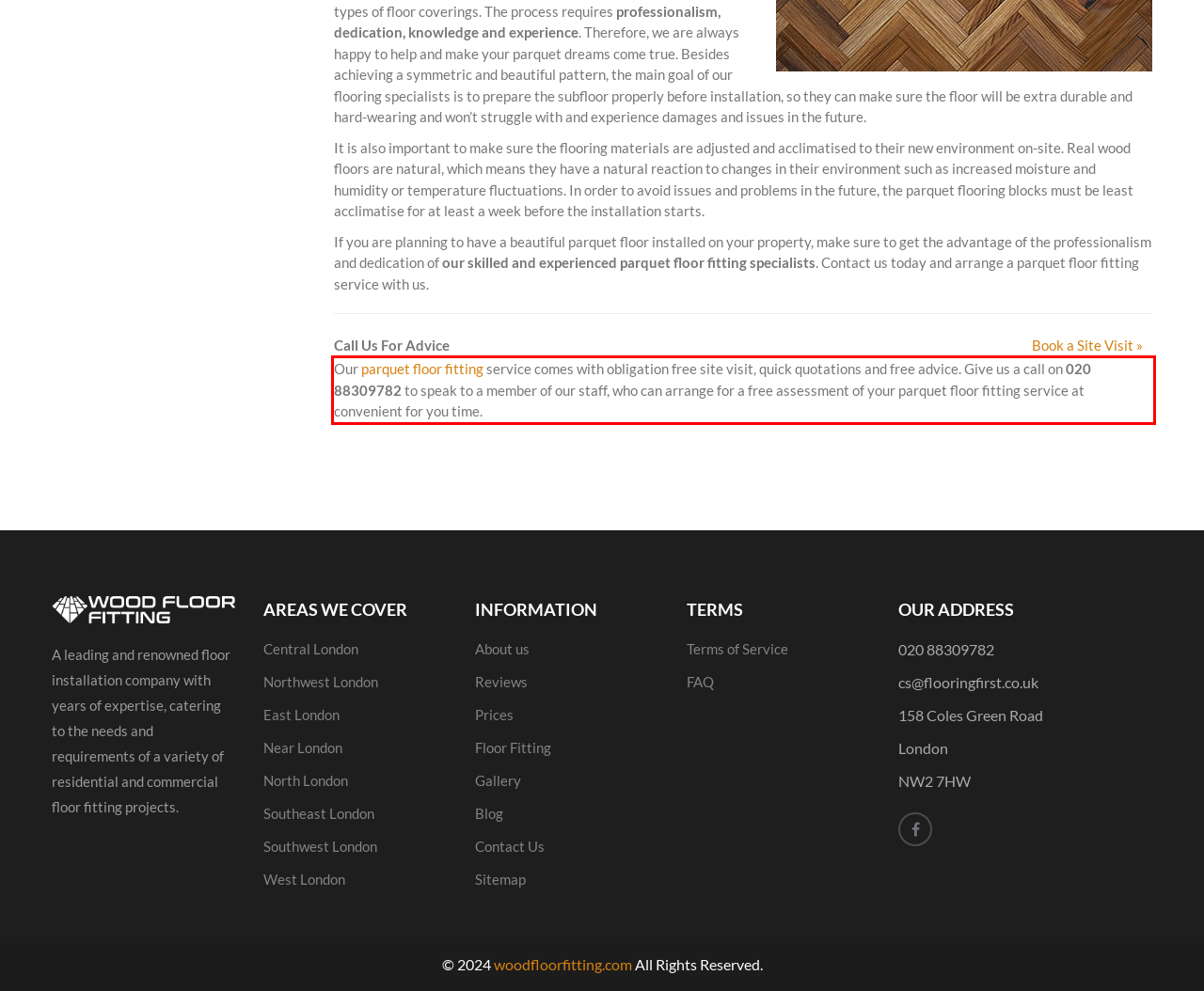In the screenshot of the webpage, find the red bounding box and perform OCR to obtain the text content restricted within this red bounding box.

Our parquet floor fitting service comes with obligation free site visit, quick quotations and free advice. Give us a call on 020 88309782 to speak to a member of our staff, who can arrange for a free assessment of your parquet floor fitting service at convenient for you time.